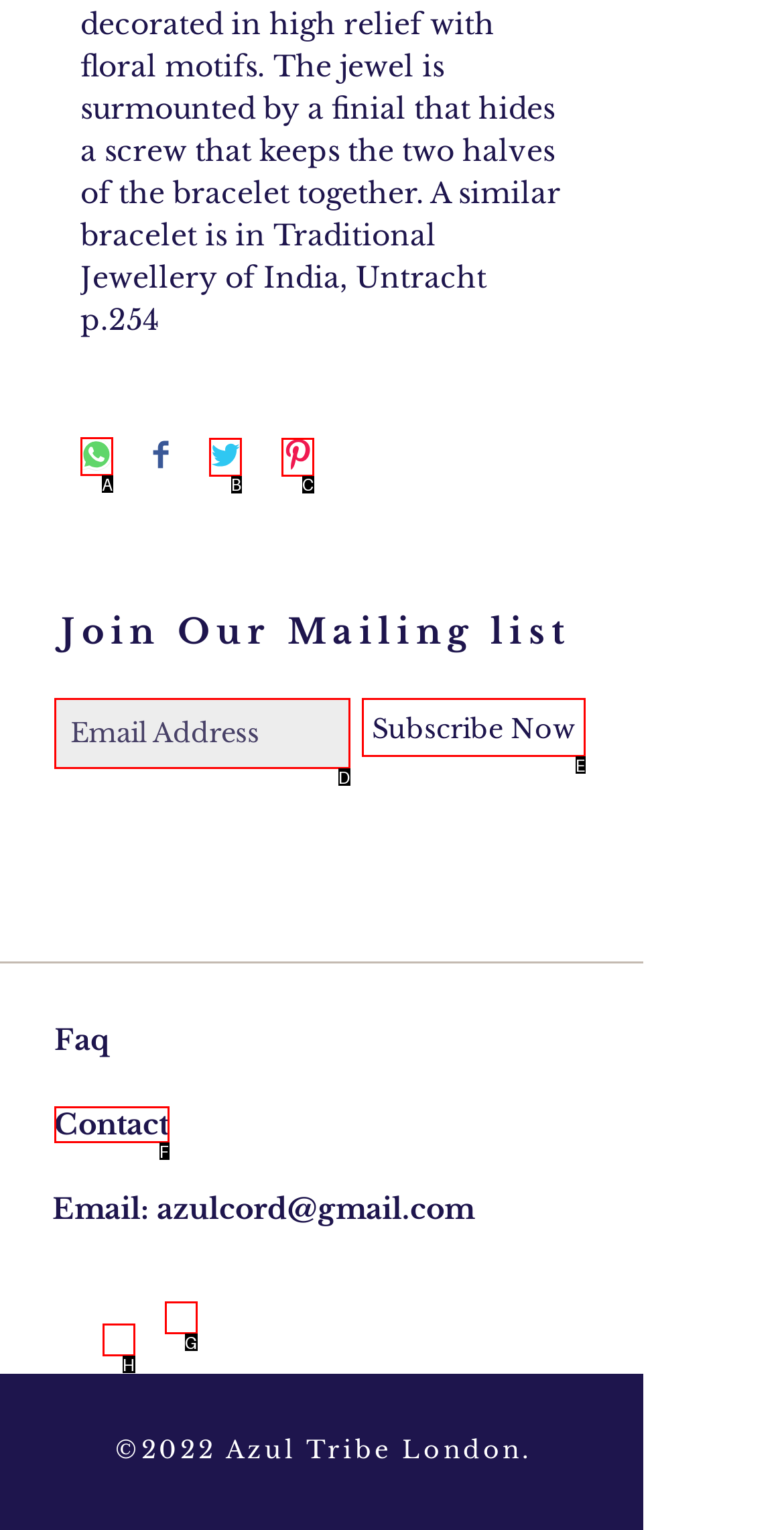Select the correct UI element to complete the task: Share on WhatsApp
Please provide the letter of the chosen option.

A